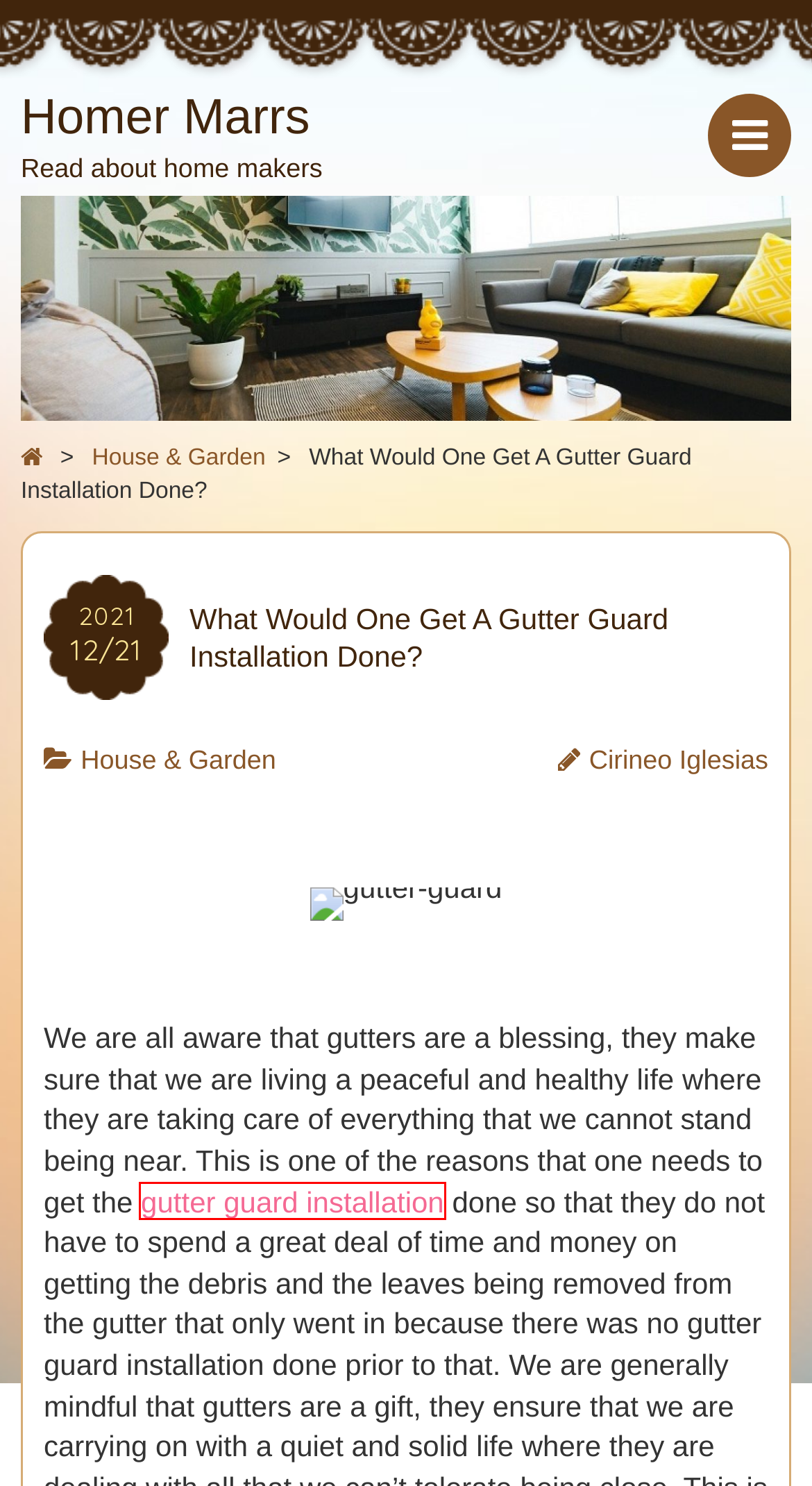Given a screenshot of a webpage with a red bounding box around a UI element, please identify the most appropriate webpage description that matches the new webpage after you click on the element. Here are the candidates:
A. Cirineo Iglesias – Homer Marrs
B. July 2019 – Homer Marrs
C. House & Garden – Homer Marrs
D. Homer Marrs – Read about home makers
E. Leaf Gutter Guard Newcastle, Northern Beaches & Across Sydney
F. August 2019 – Homer Marrs
G. November 2020 – Homer Marrs
H. HR & Recuitment Services – Homer Marrs

E